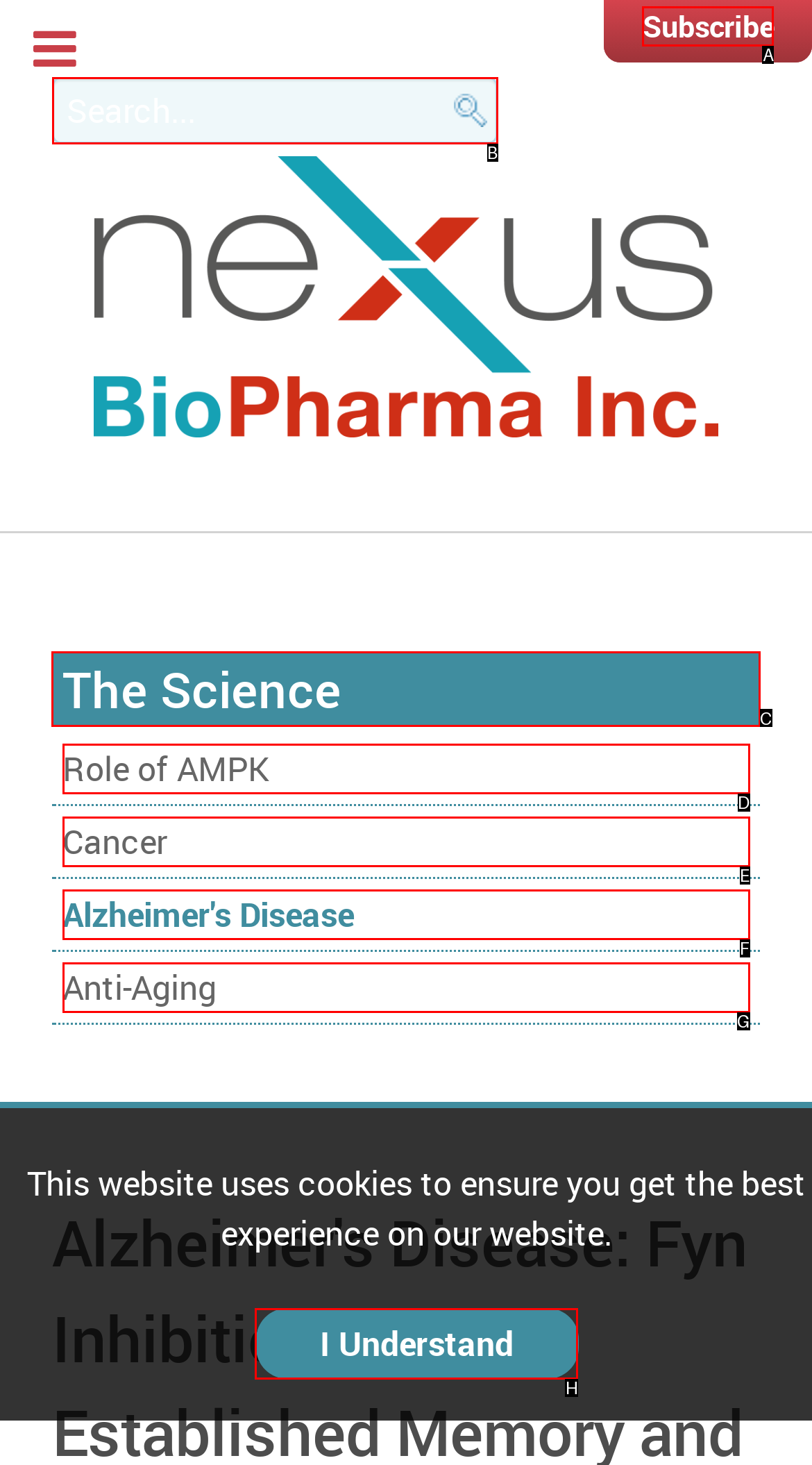Which UI element should you click on to achieve the following task: learn about the science? Provide the letter of the correct option.

C